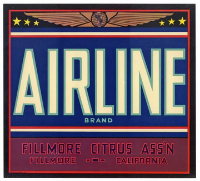What is the color of the background of the crate label?
Use the screenshot to answer the question with a single word or phrase.

Deep blue